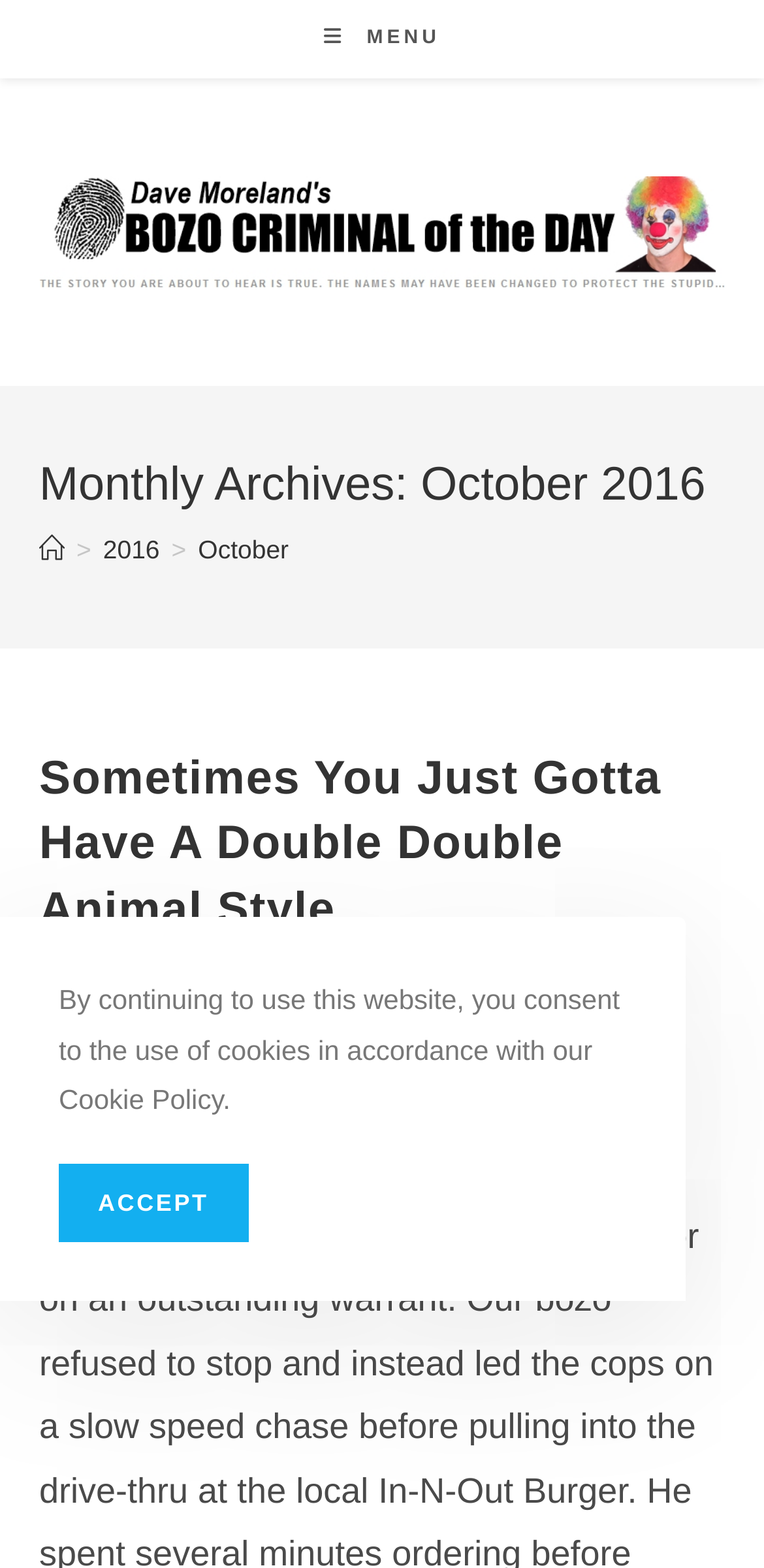What is the month being archived?
Using the picture, provide a one-word or short phrase answer.

October